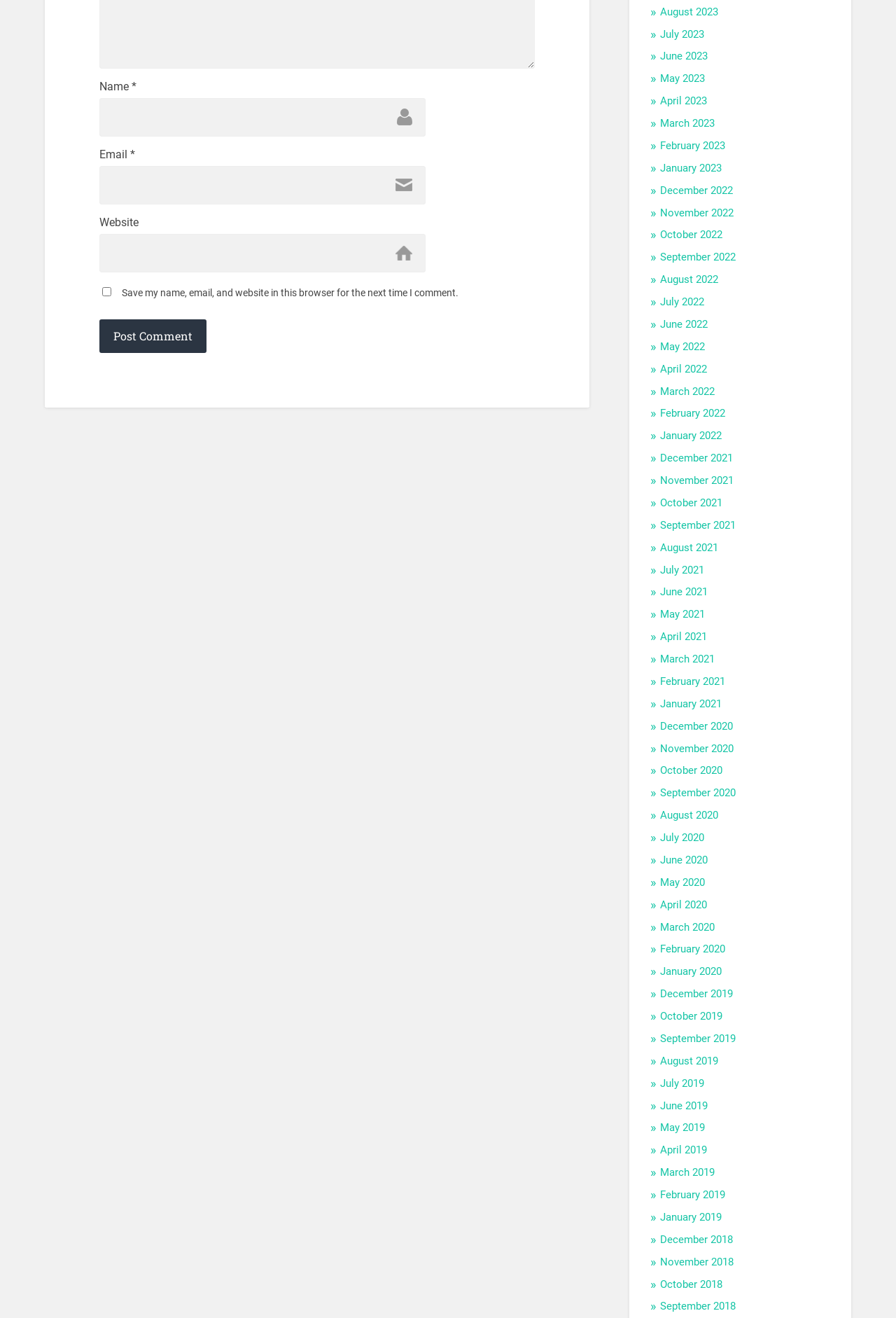Please provide a one-word or phrase answer to the question: 
How many links are on the right side of the webpage?

36